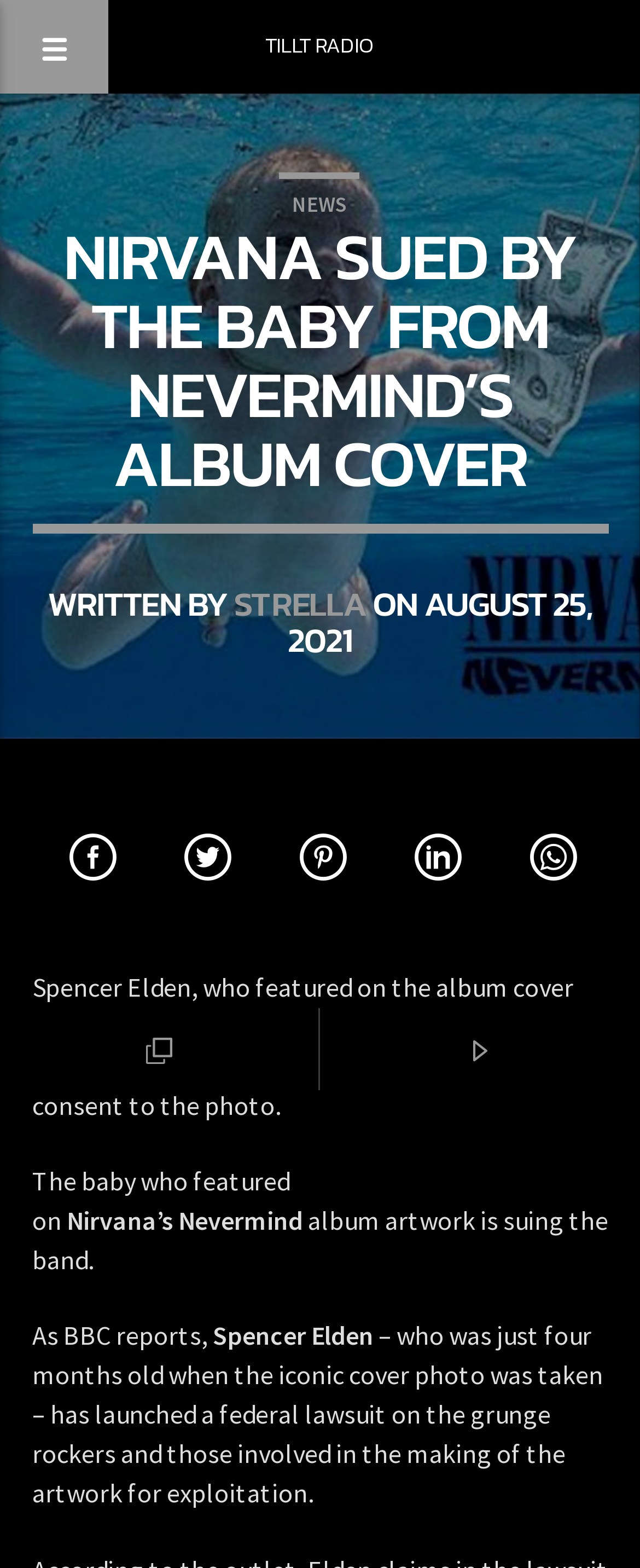Find the bounding box of the web element that fits this description: "Tillt Radio".

[0.415, 0.0, 0.585, 0.059]